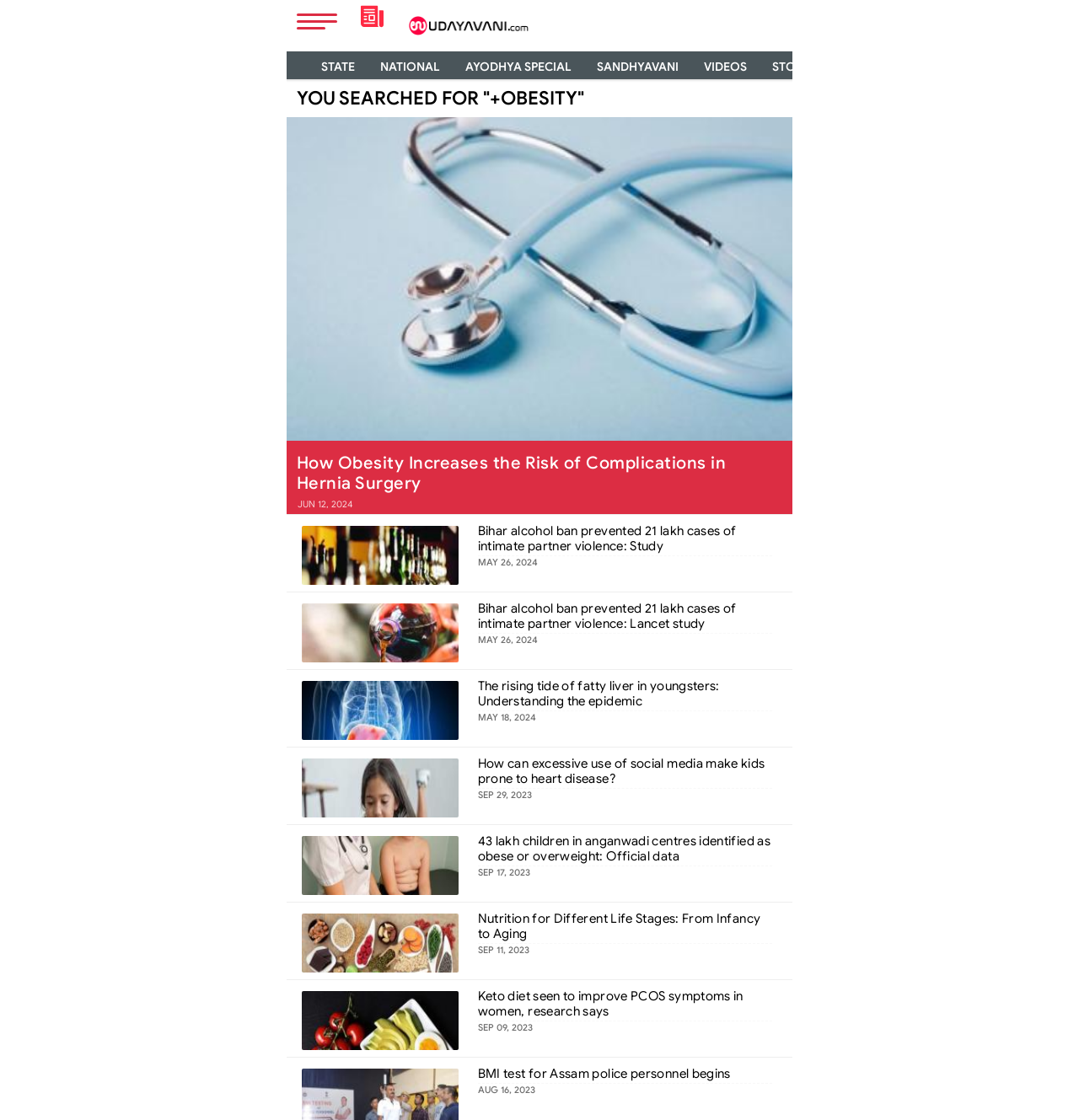Based on the element description: "IPL 2021", identify the UI element and provide its bounding box coordinates. Use four float numbers between 0 and 1, [left, top, right, bottom].

[0.923, 0.046, 0.986, 0.072]